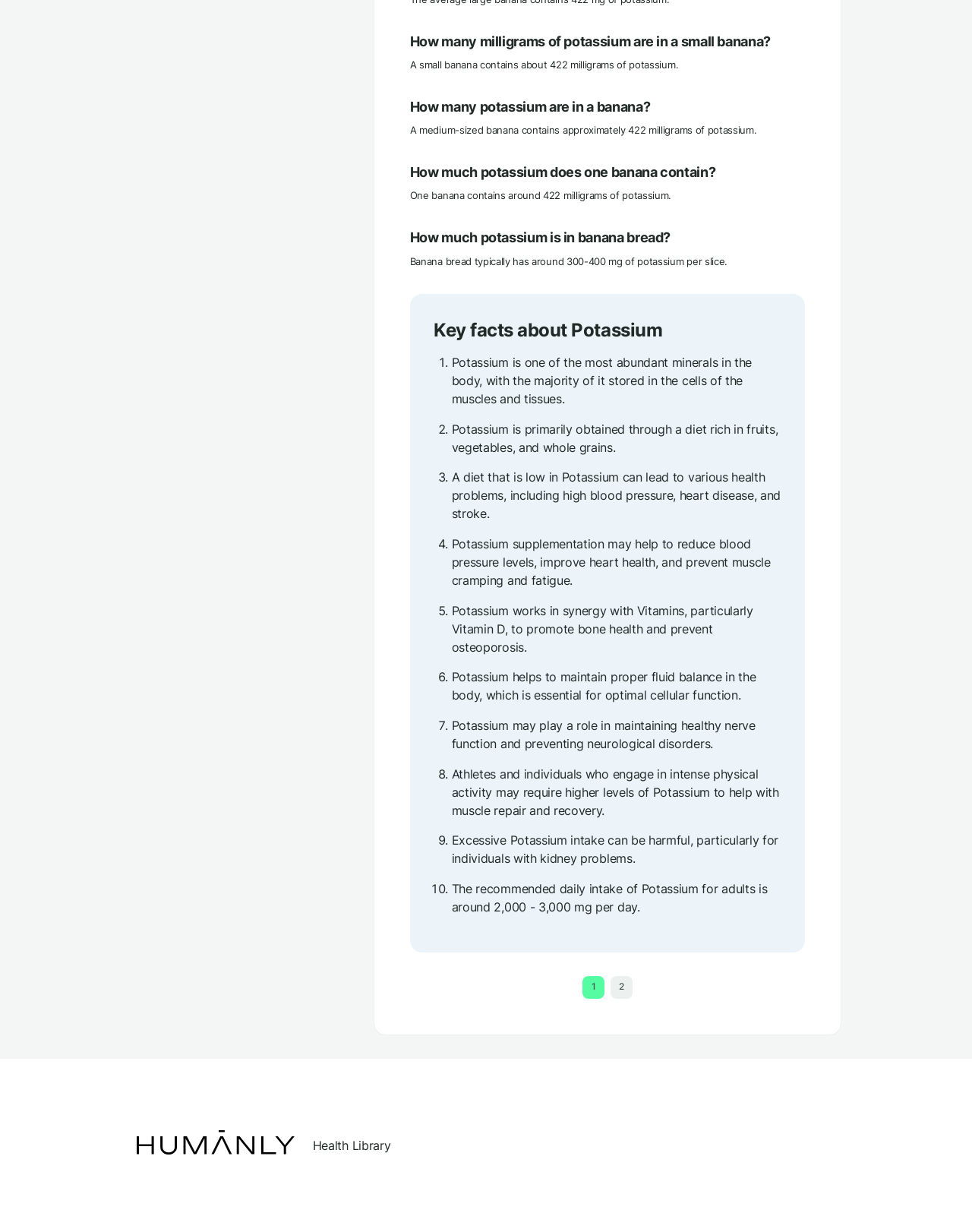How much potassium is in a small banana?
Look at the image and provide a short answer using one word or a phrase.

422 milligrams